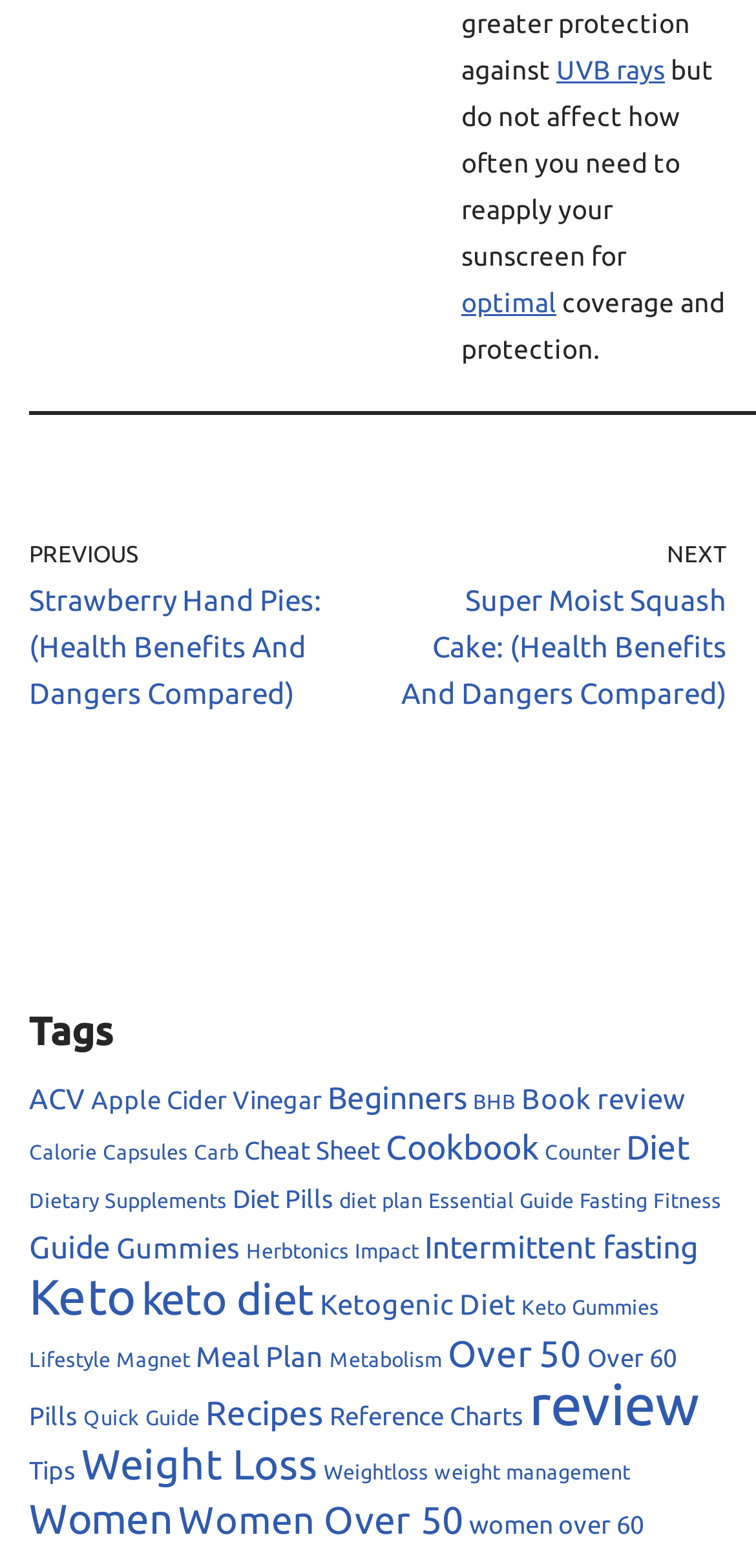Please predict the bounding box coordinates of the element's region where a click is necessary to complete the following instruction: "Click on the 'NEXT Super Moist Squash Cake: (Health Benefits And Dangers Compared)' link". The coordinates should be represented by four float numbers between 0 and 1, i.e., [left, top, right, bottom].

[0.526, 0.339, 0.962, 0.458]